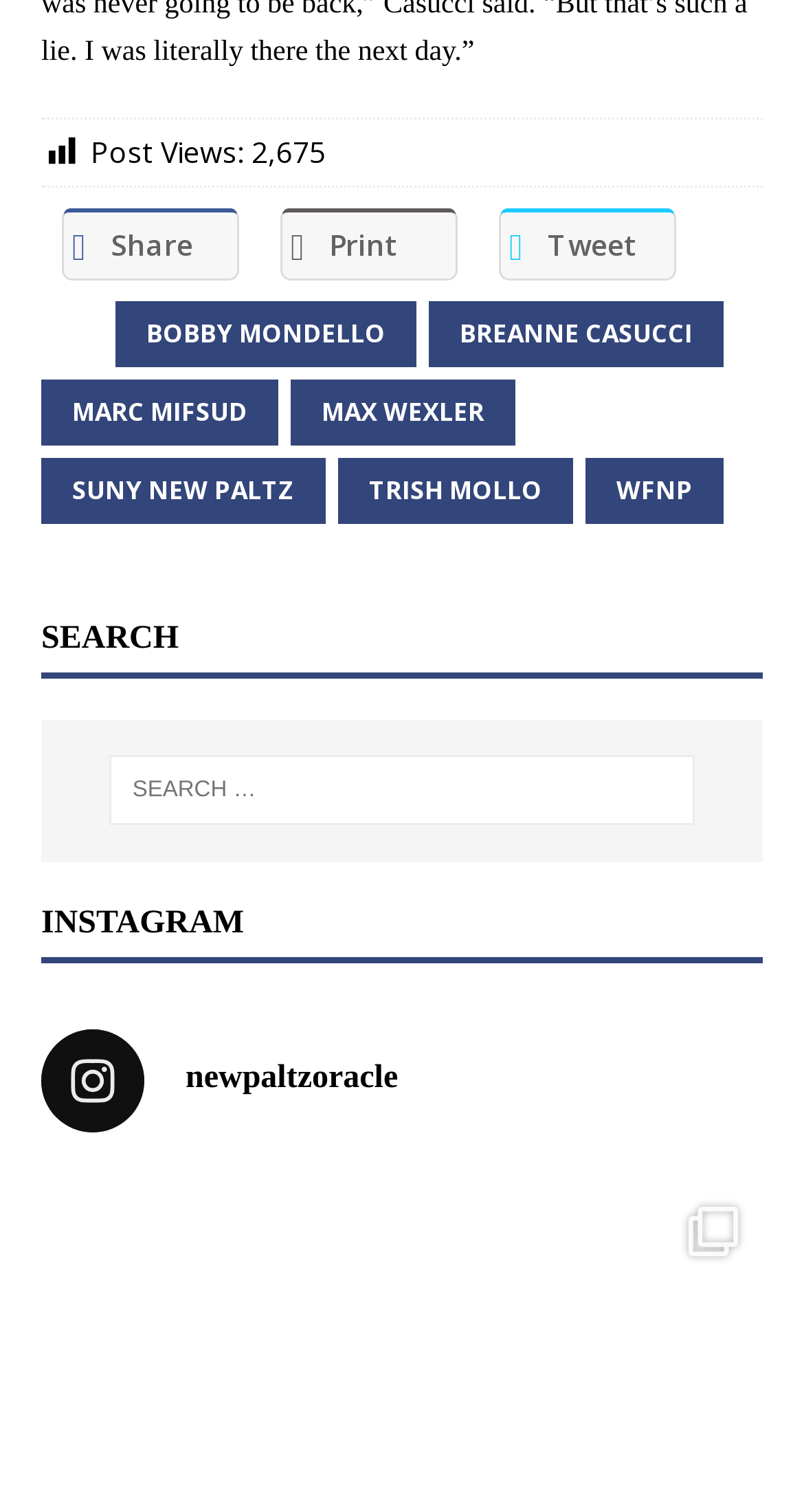Answer the question below using just one word or a short phrase: 
What are the social media sharing options?

Share, Print, Tweet